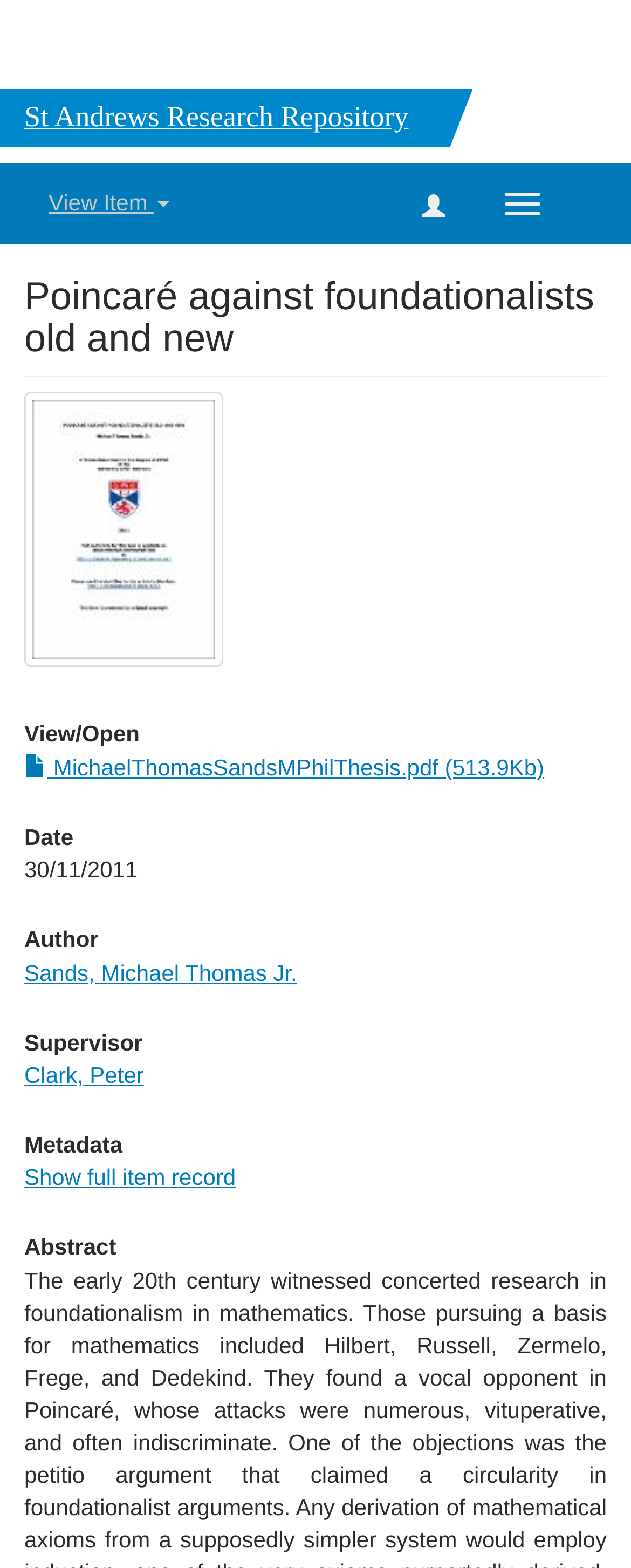Please identify the bounding box coordinates of the element that needs to be clicked to execute the following command: "follow the 1169 link". Provide the bounding box using four float numbers between 0 and 1, formatted as [left, top, right, bottom].

None